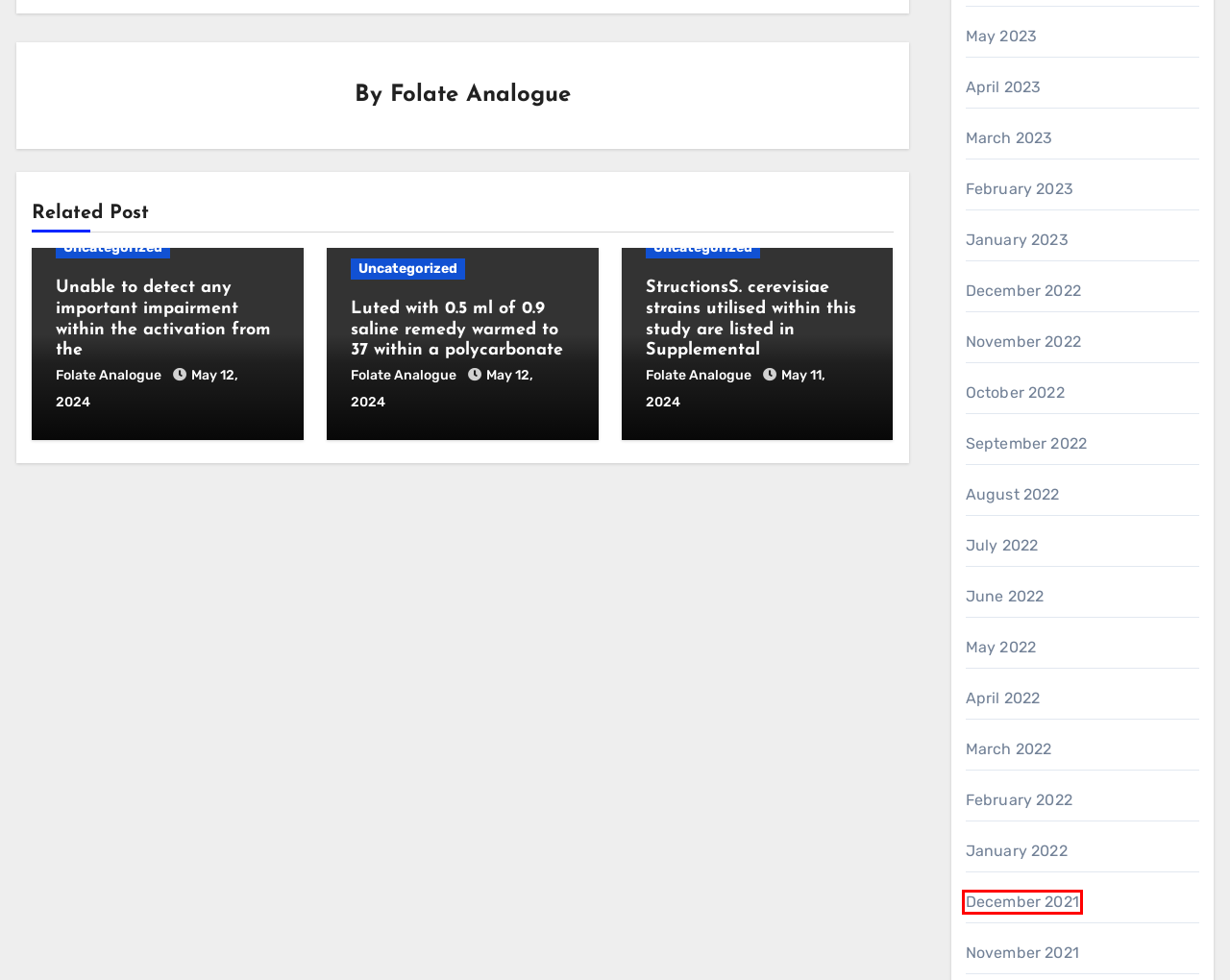Examine the screenshot of a webpage featuring a red bounding box and identify the best matching webpage description for the new page that results from clicking the element within the box. Here are the options:
A. June, 2022 | Folate-Analogue folate-analogue.com
B. January, 2023 | Folate-Analogue folate-analogue.com
C. December, 2022 | Folate-Analogue folate-analogue.com
D. November, 2021 | Folate-Analogue folate-analogue.com
E. December, 2021 | Folate-Analogue folate-analogue.com
F. January, 2022 | Folate-Analogue folate-analogue.com
G. May, 2022 | Folate-Analogue folate-analogue.com
H. March, 2023 | Folate-Analogue folate-analogue.com

E